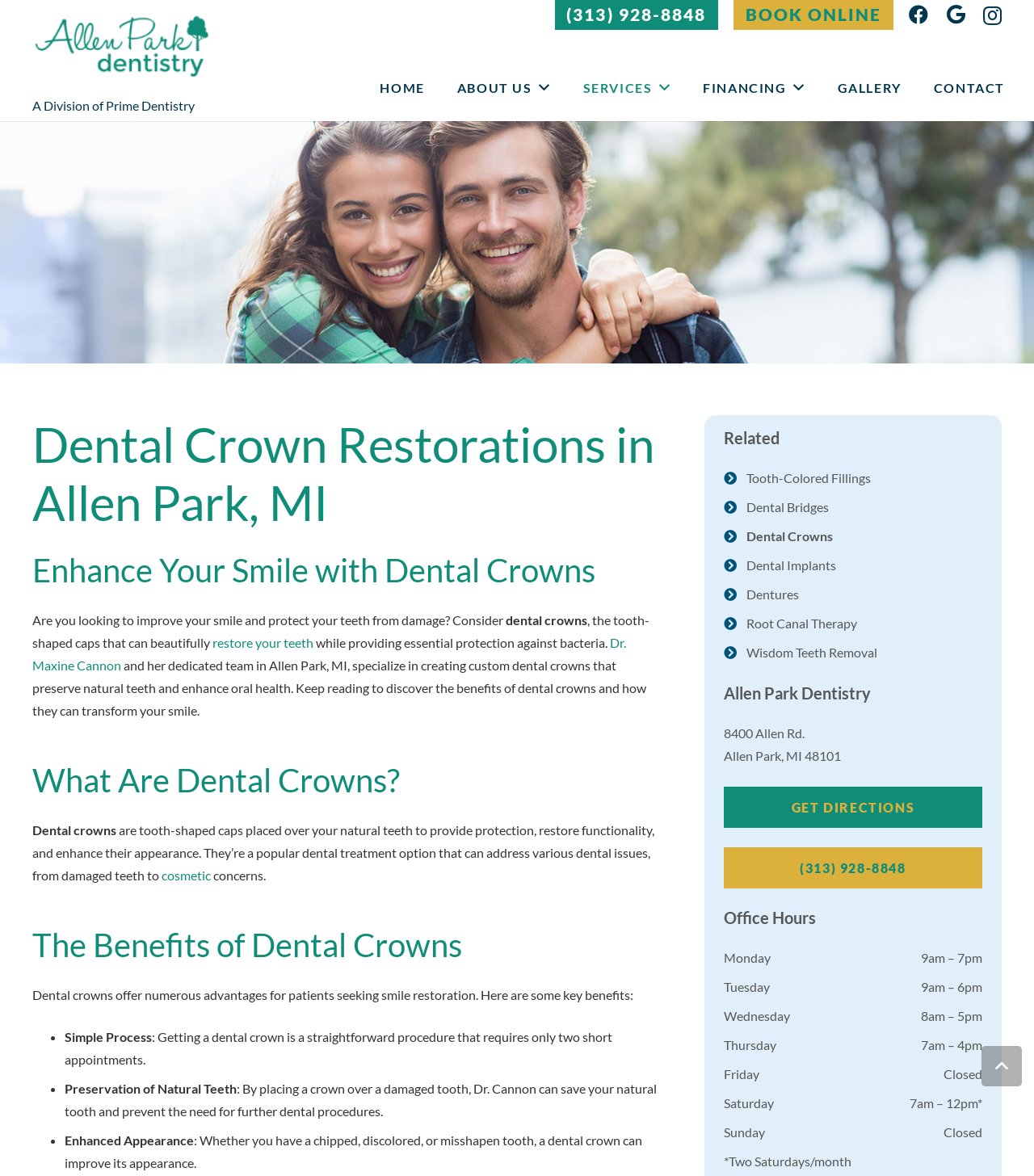Please identify the bounding box coordinates of the clickable area that will allow you to execute the instruction: "Get directions to Allen Park Dentistry".

[0.7, 0.669, 0.95, 0.704]